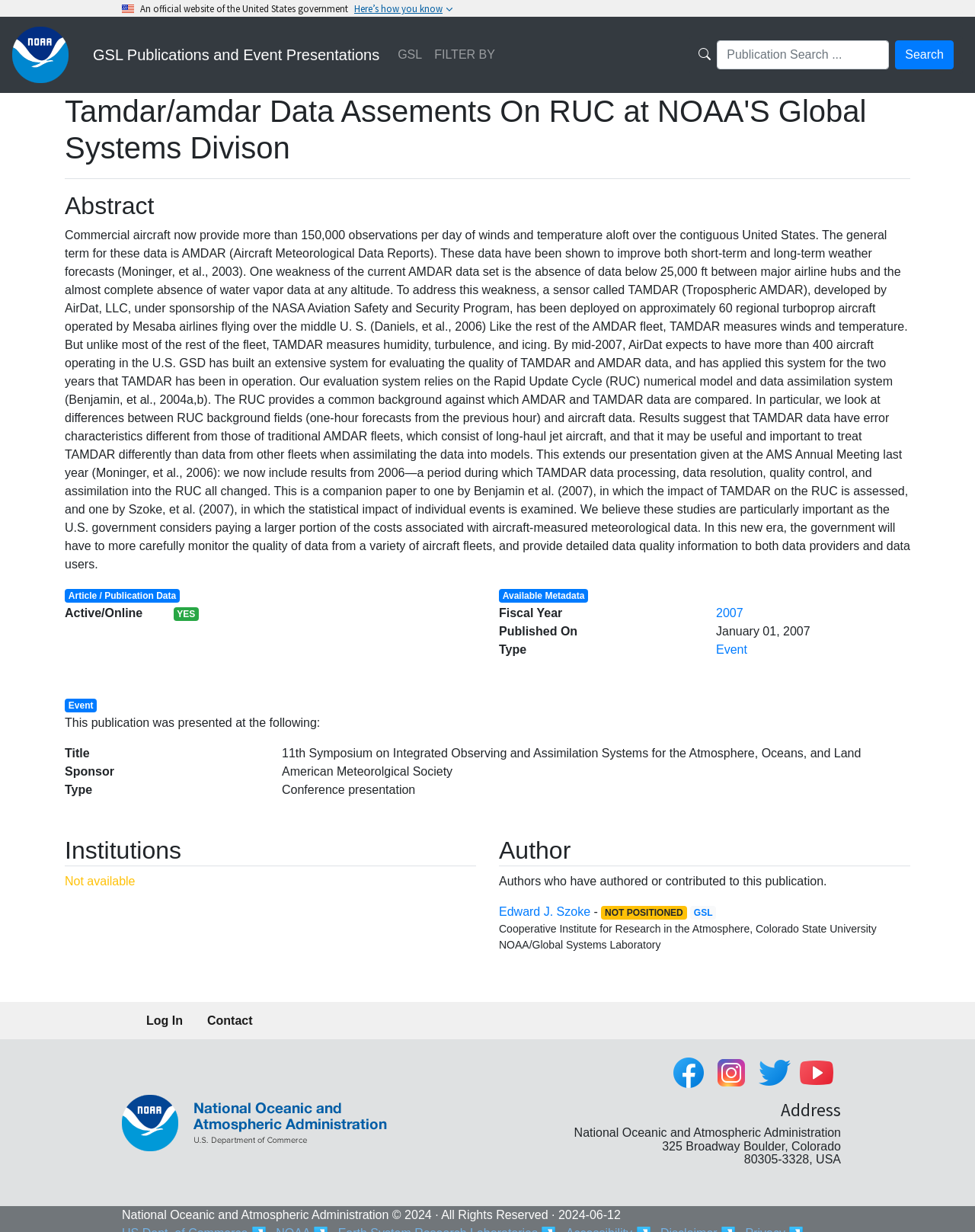Identify the bounding box for the UI element described as: "Log In". The coordinates should be four float numbers between 0 and 1, i.e., [left, top, right, bottom].

[0.15, 0.813, 0.187, 0.844]